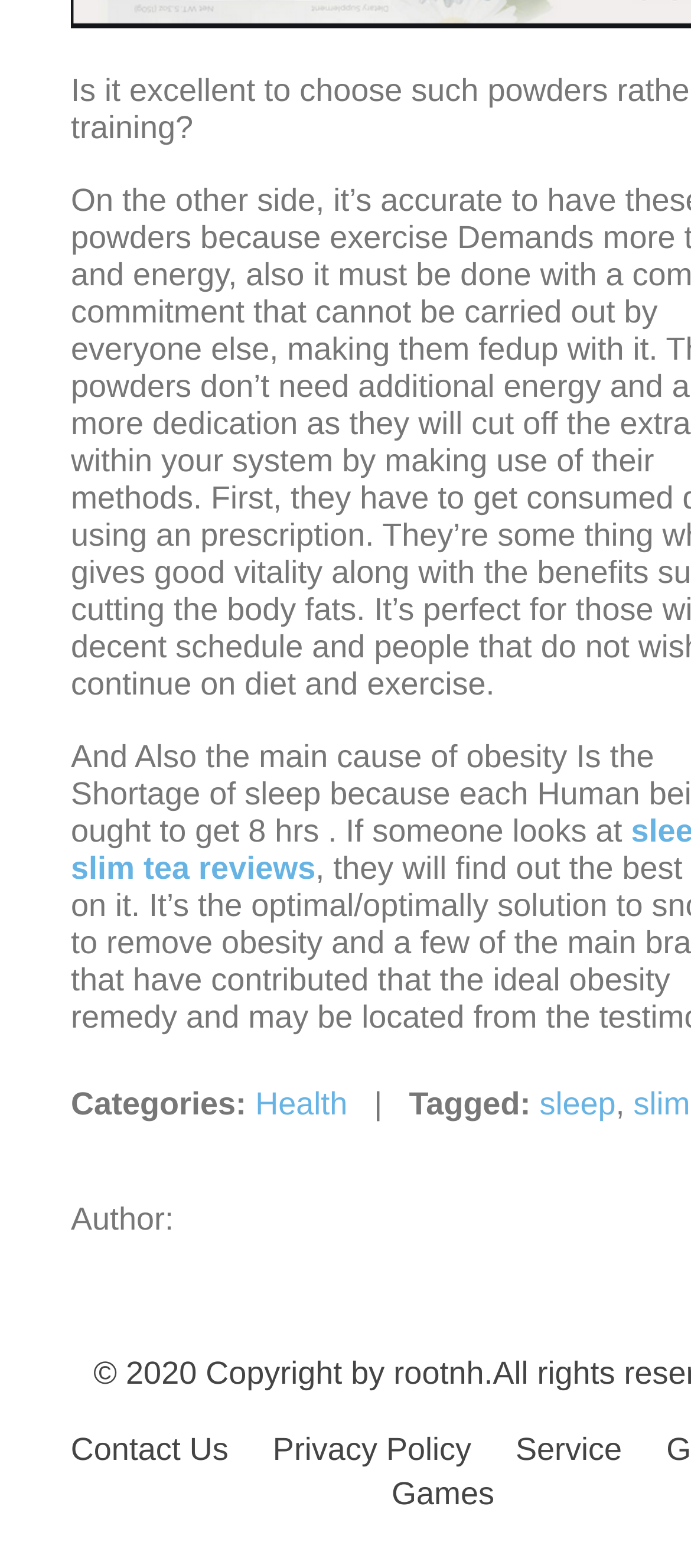Give the bounding box coordinates for this UI element: "Contact Us". The coordinates should be four float numbers between 0 and 1, arranged as [left, top, right, bottom].

[0.102, 0.913, 0.331, 0.936]